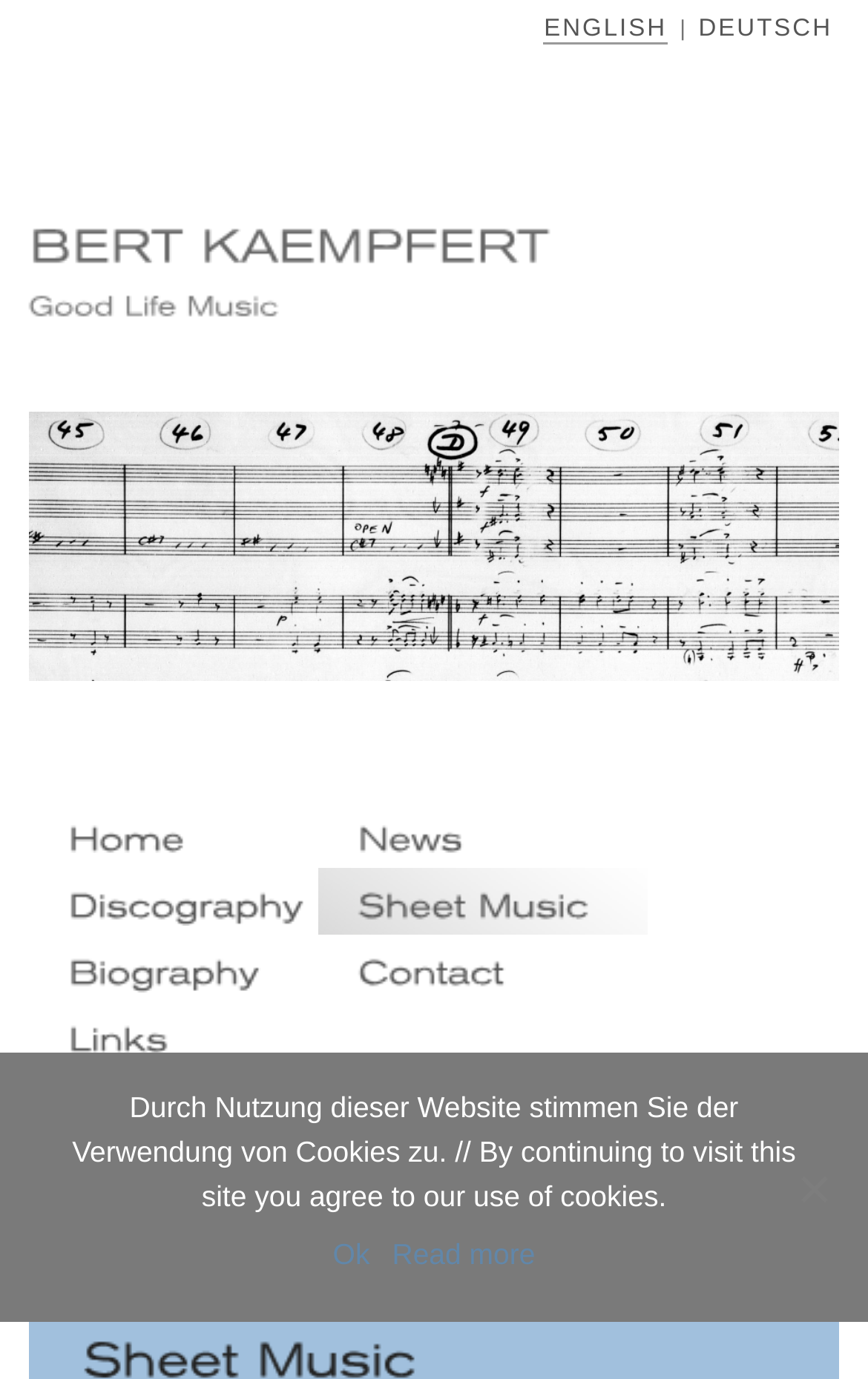Answer this question in one word or a short phrase: What is the purpose of the 'Skip to primary content' link?

To skip to the main content